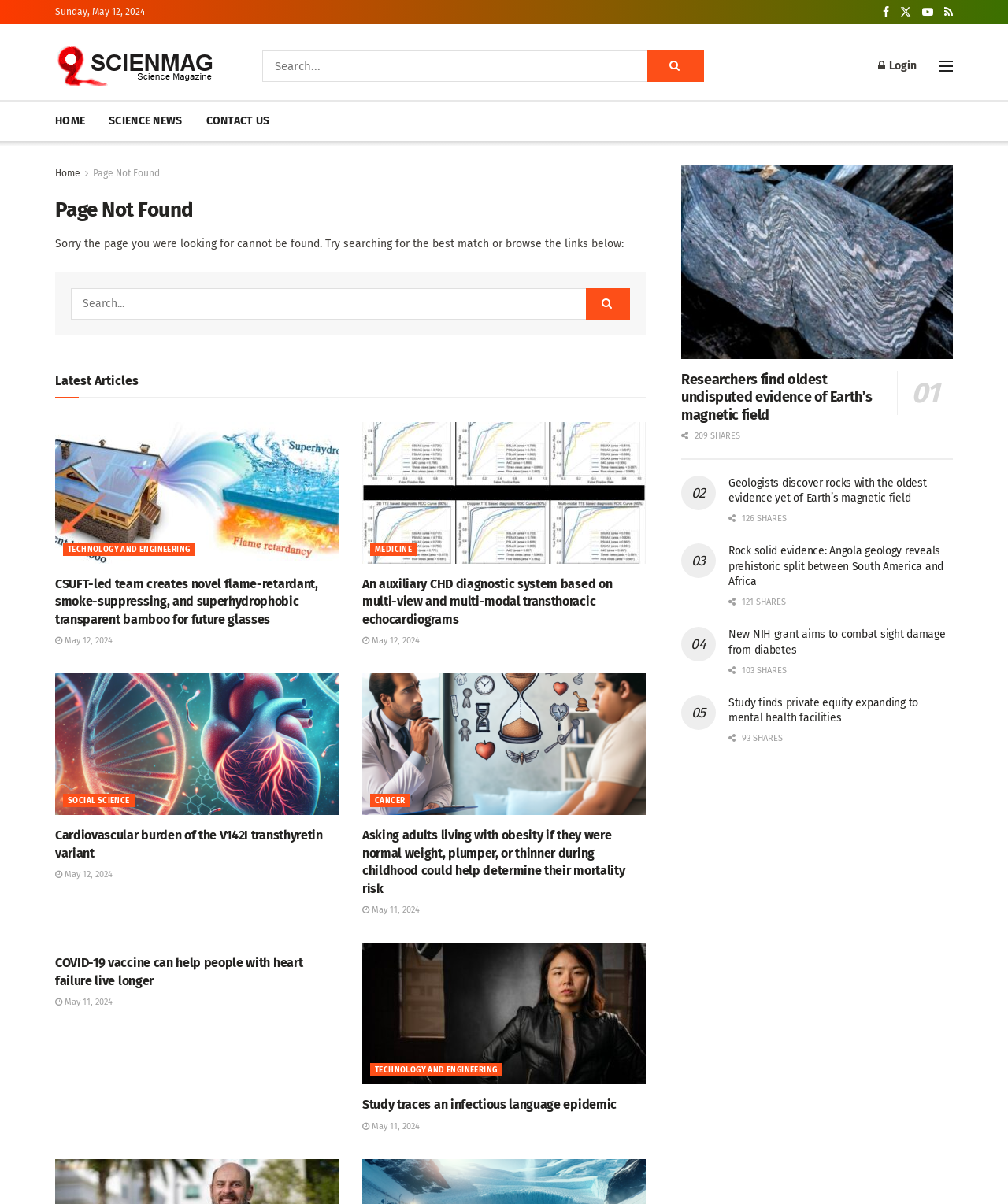Please identify the bounding box coordinates of the clickable area that will allow you to execute the instruction: "Read the latest article".

[0.055, 0.35, 0.359, 0.54]